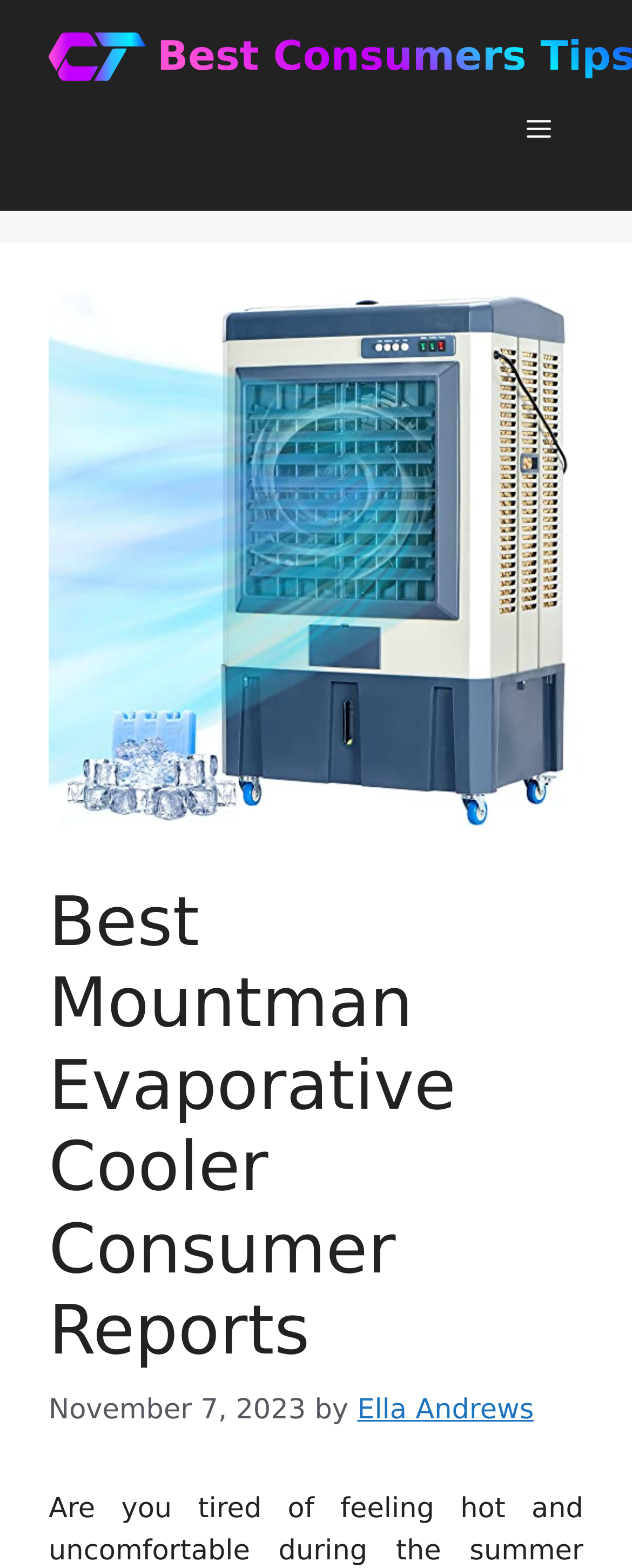Using the element description alt="Best Consumers Tips", predict the bounding box coordinates for the UI element. Provide the coordinates in (top-left x, top-left y, bottom-right x, bottom-right y) format with values ranging from 0 to 1.

[0.077, 0.025, 0.231, 0.046]